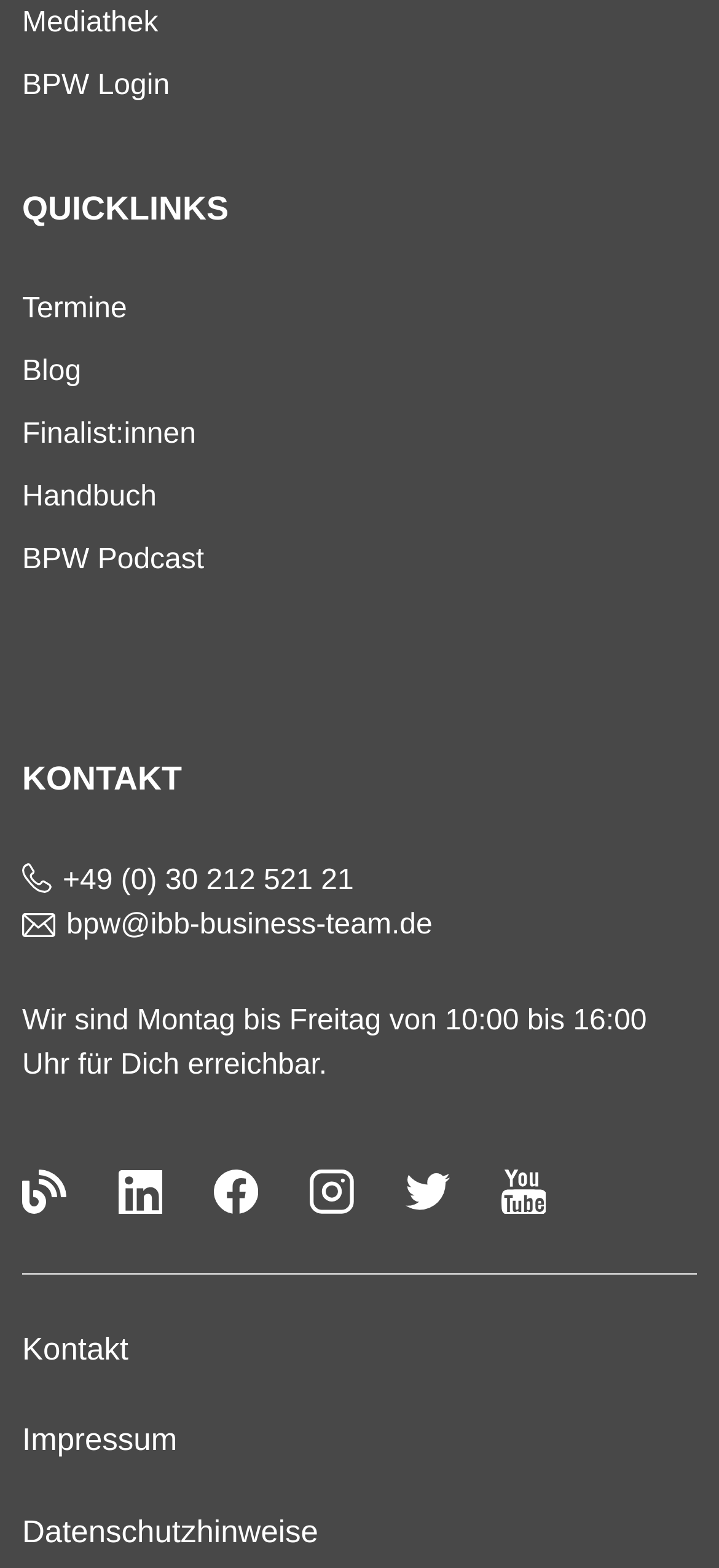How many social media links are there?
Please respond to the question thoroughly and include all relevant details.

There are 5 social media links located at the bottom of the webpage, which are 'LinkedIn', 'Facebook', 'Instagram', 'Twitter', and 'YouTube', with bounding box coordinates ranging from [0.164, 0.746, 0.226, 0.774] to [0.697, 0.746, 0.759, 0.774].